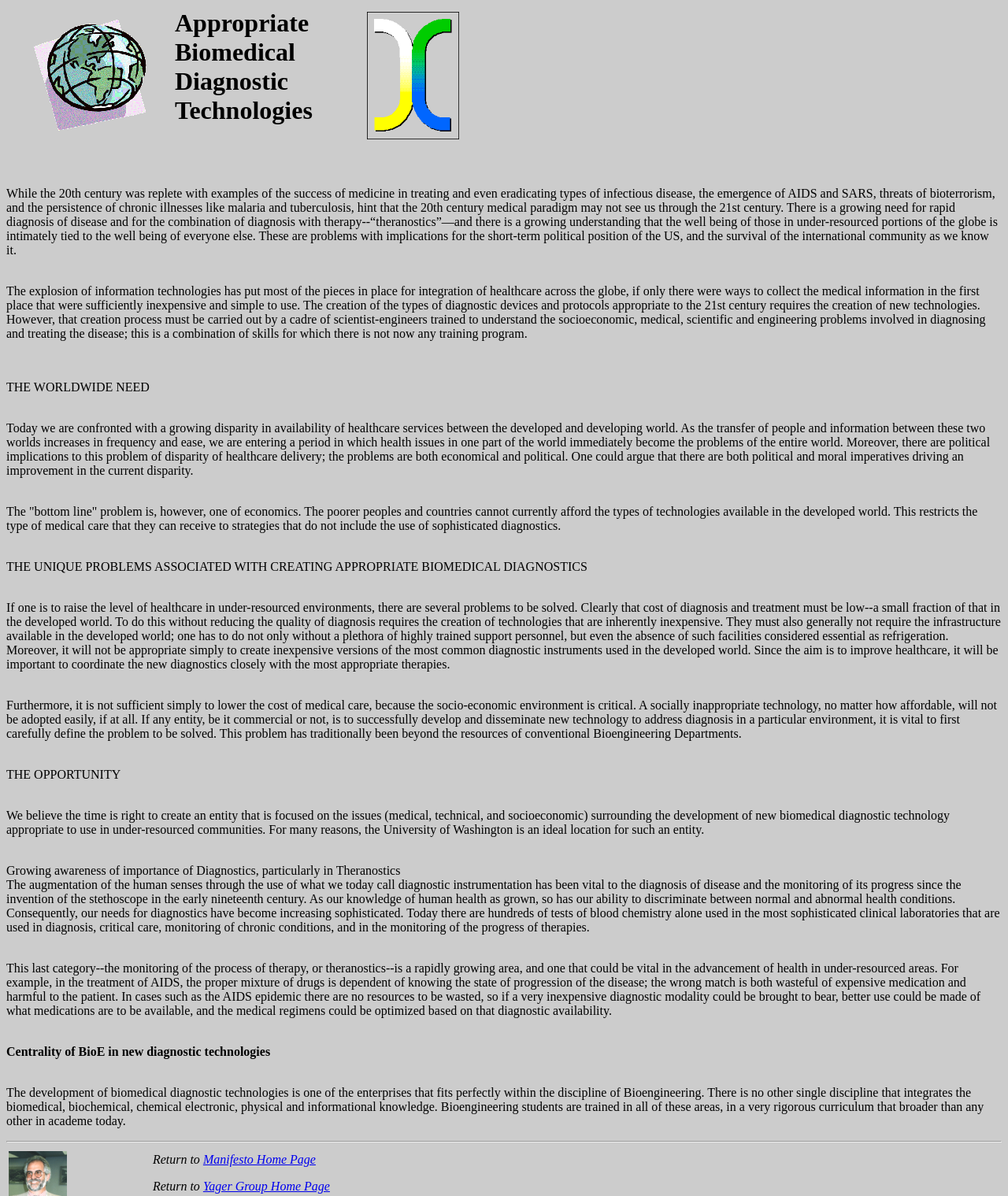Answer this question using a single word or a brief phrase:
What is the purpose of biomedical diagnostic technologies?

Rapid diagnosis of disease